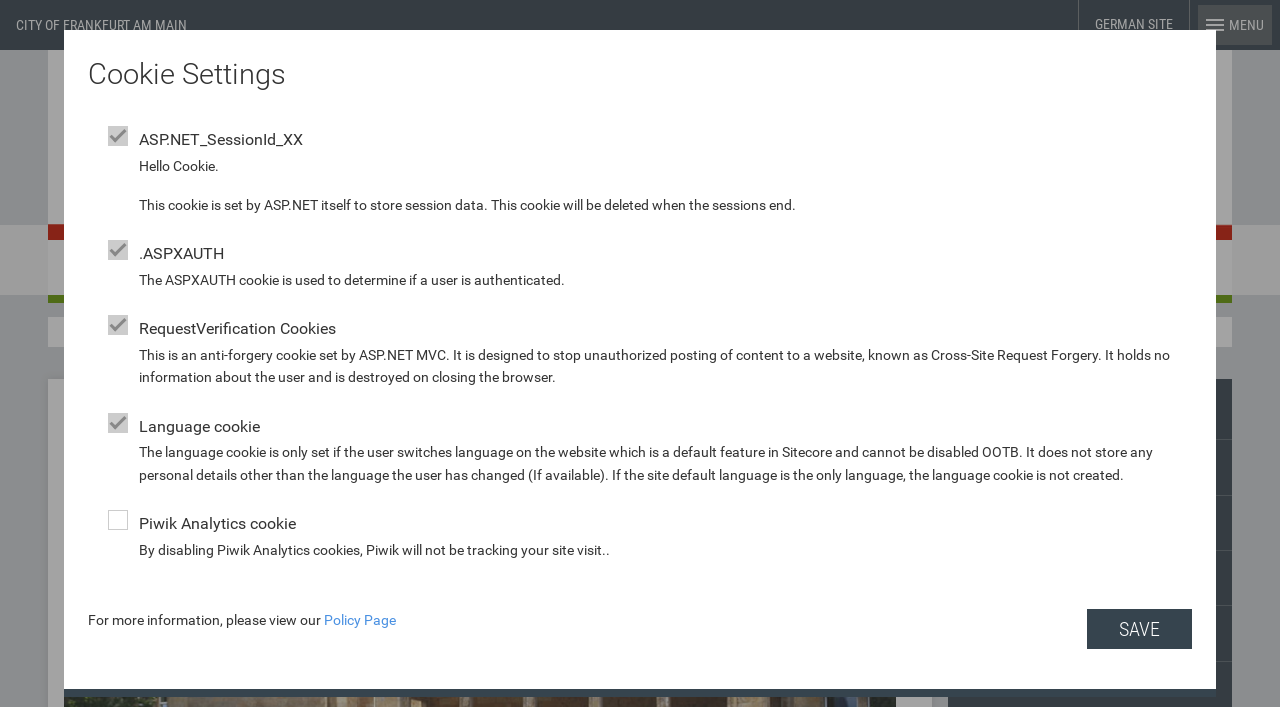Locate the bounding box coordinates of the clickable part needed for the task: "Click the CITY OF FRANKFURT AM MAIN link".

[0.012, 0.0, 0.146, 0.071]